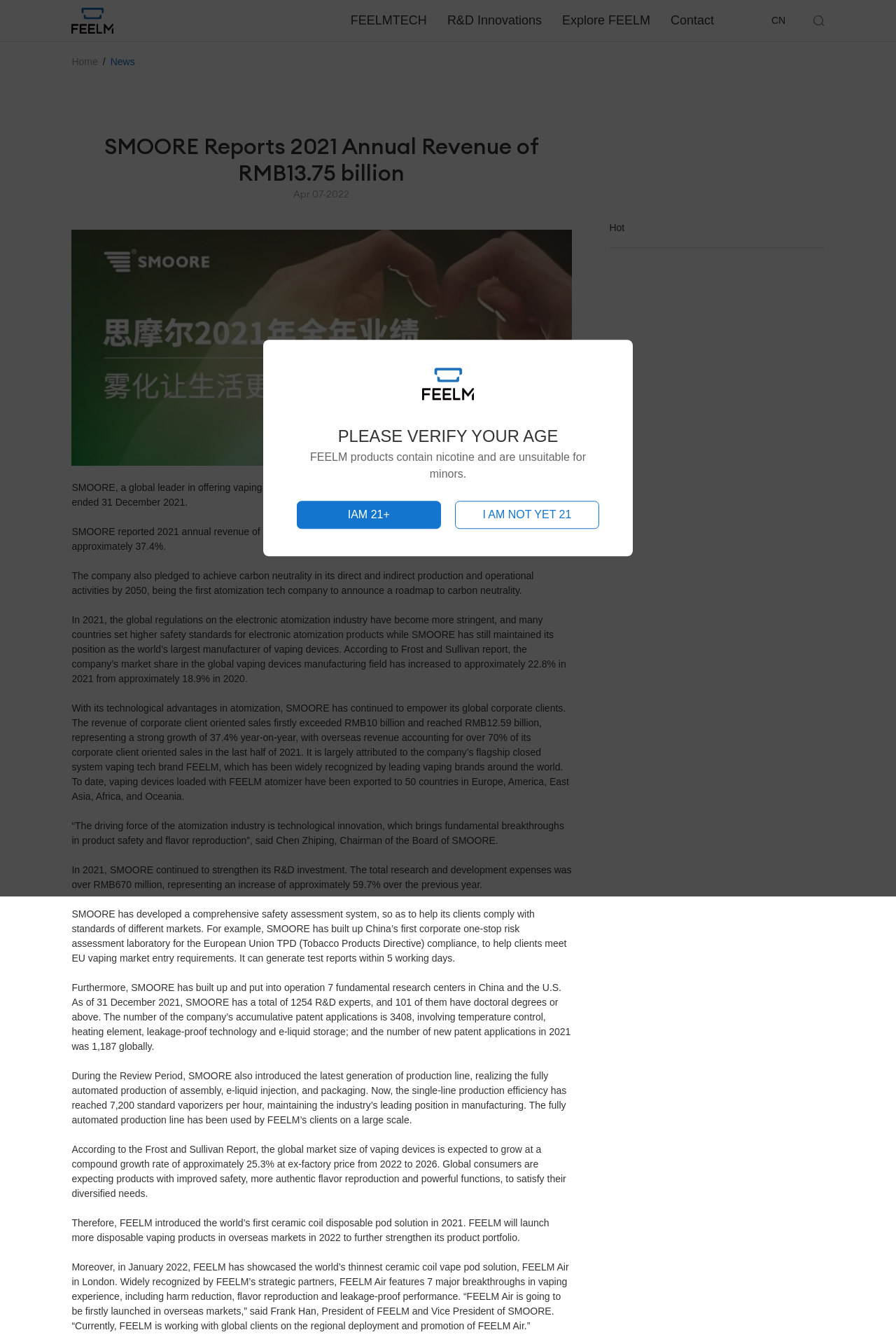Please identify the bounding box coordinates of the clickable area that will fulfill the following instruction: "Click the 'Contact' link". The coordinates should be in the format of four float numbers between 0 and 1, i.e., [left, top, right, bottom].

[0.748, 0.0, 0.797, 0.031]